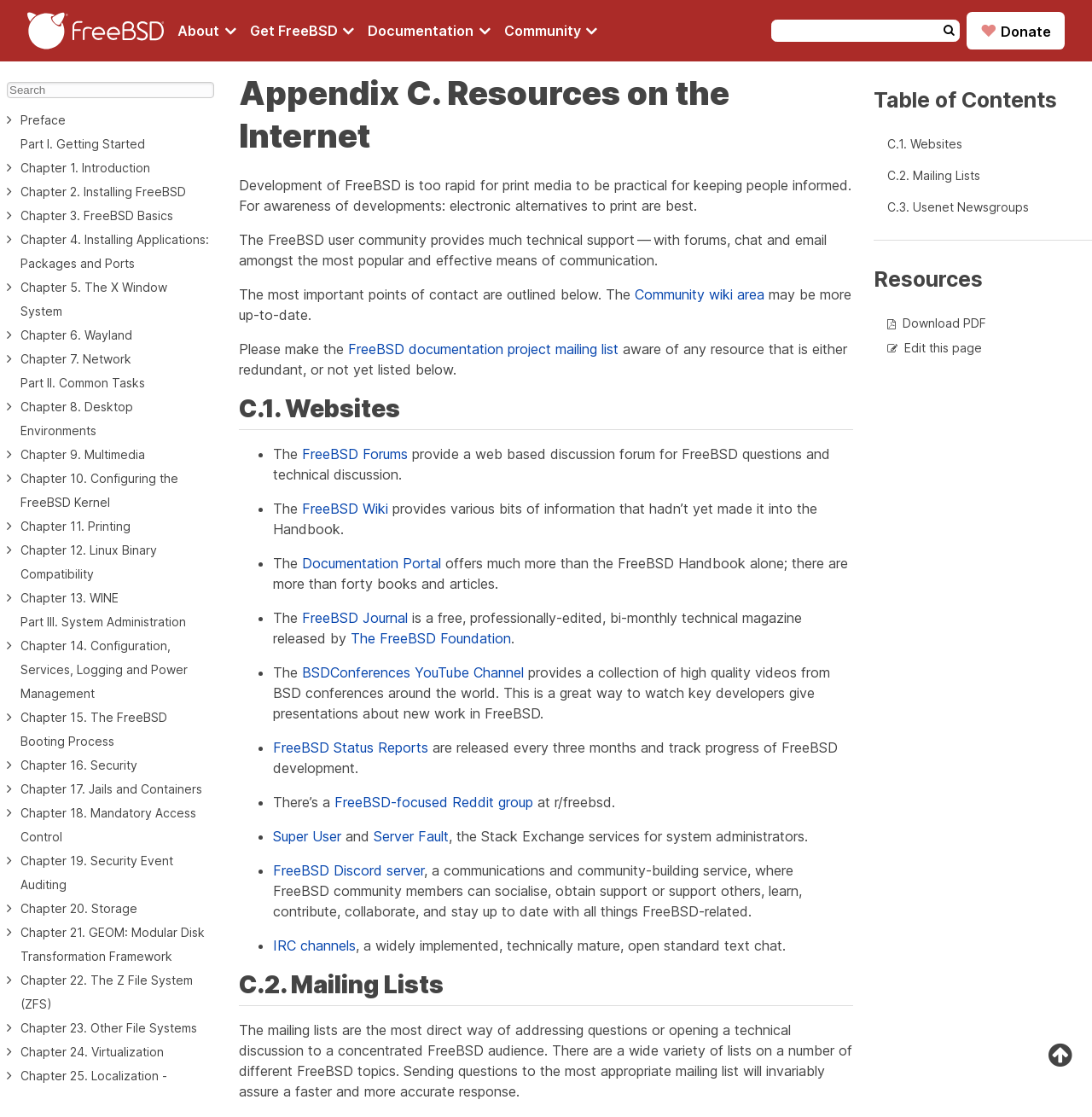How often are 'FreeBSD Status Reports' released?
Please provide a single word or phrase based on the screenshot.

Every three months